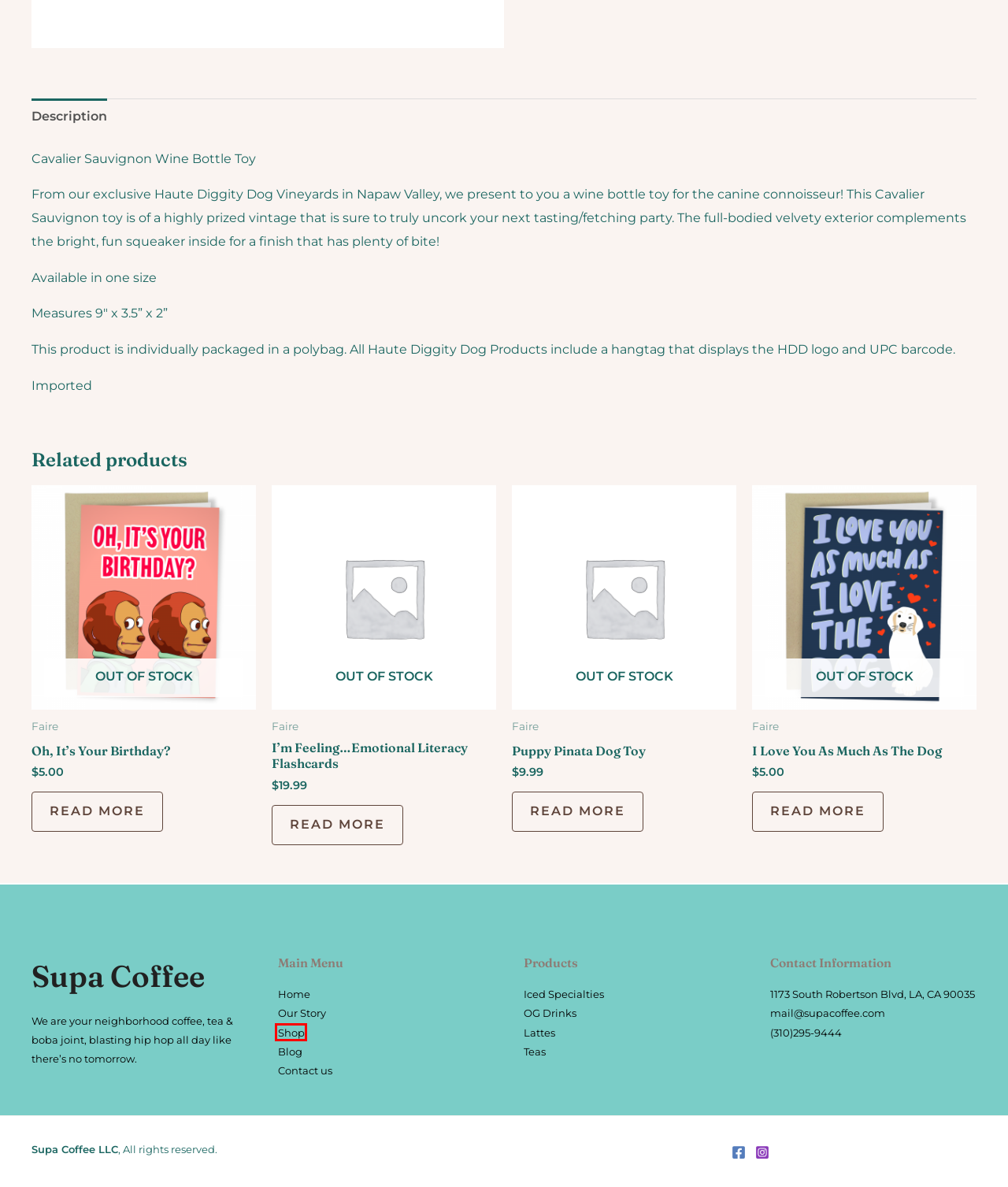Given a webpage screenshot with a red bounding box around a UI element, choose the webpage description that best matches the new webpage after clicking the element within the bounding box. Here are the candidates:
A. Puppy Pinata Dog Toy - Supacoffee
B. I Love You As Much As The Dog - Supacoffee
C. Faire Archives - Supacoffee
D. Oh, It's Your Birthday? - Supacoffee
E. Shop - Supacoffee
F. Blog - Supacoffee
G. I'm Feeling...Emotional Literacy Flashcards - Supacoffee
H. Our Story - Supacoffee

E